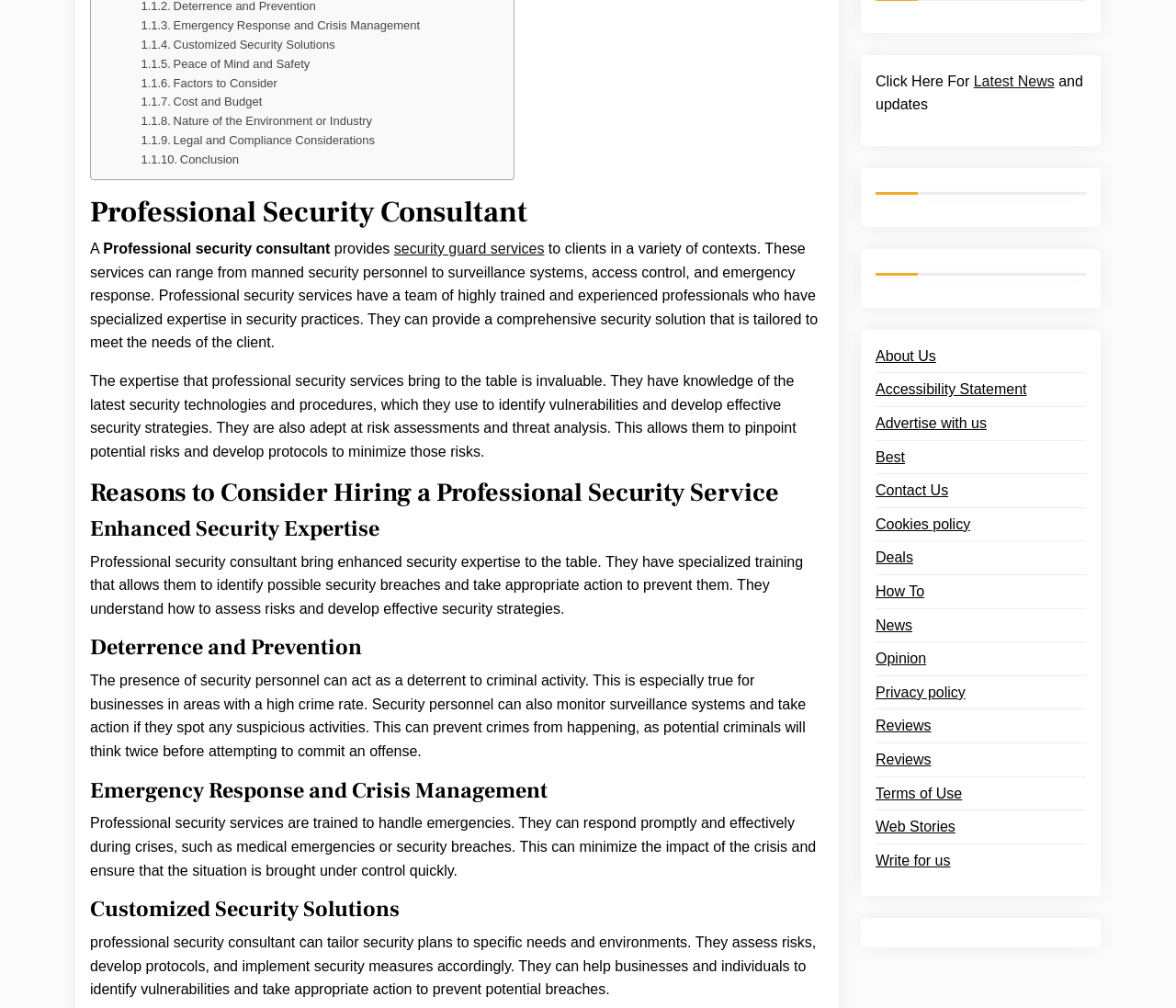Locate the bounding box coordinates of the element I should click to achieve the following instruction: "Visit the About Us page".

[0.745, 0.342, 0.796, 0.365]